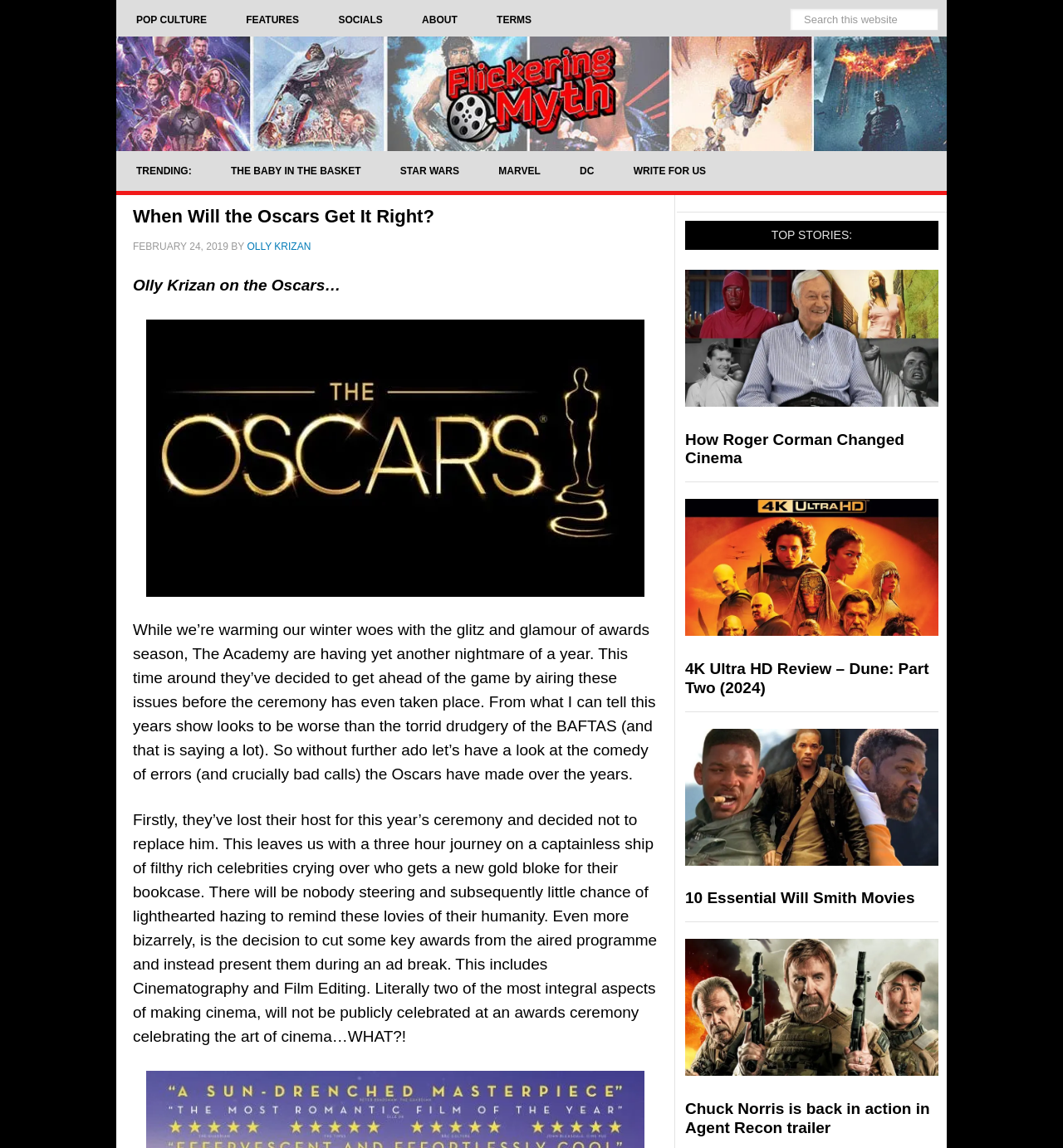Provide a brief response using a word or short phrase to this question:
What is the author of the article?

Olly Krizan